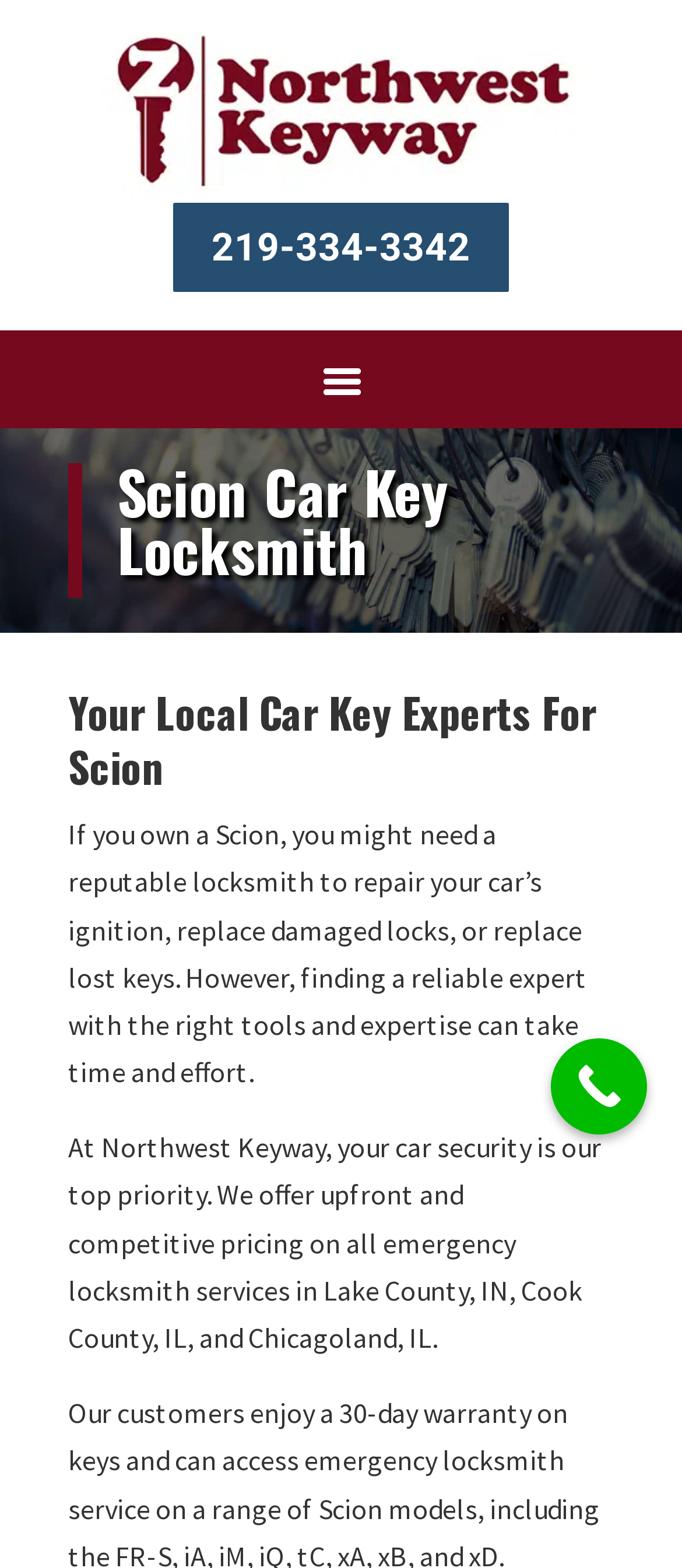Generate a thorough explanation of the webpage's elements.

The webpage is about Scion car key locksmith services provided by Northwest Keyway. At the top left corner, there is a Northwest Keyway logo, which is also a link. Next to the logo, there is a phone number "219-334-3342" displayed as a link. 

Below the logo and phone number, there are two headings. The first heading reads "Scion Car Key Locksmith" and the second heading reads "Your Local Car Key Experts For Scion". 

Following the headings, there are two paragraphs of text. The first paragraph explains the need for a reliable locksmith to repair or replace car keys and locks, while the second paragraph introduces Northwest Keyway's services and pricing in Lake County, IN, Cook County, IL, and Chicagoland, IL.

At the bottom right corner, there is a "Call Now Button" which is a link.